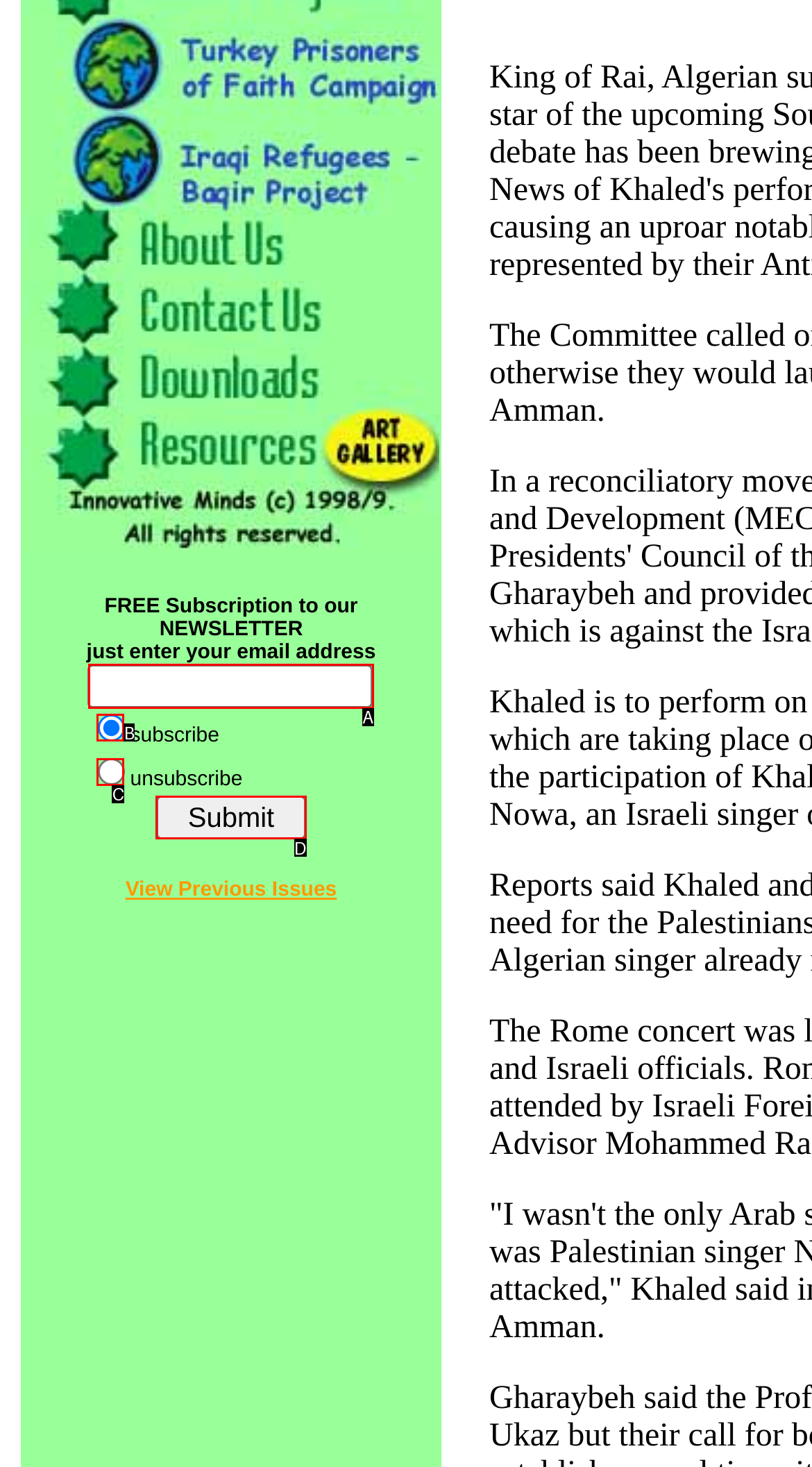Which option is described as follows: alt="Boluda Corporación Marítima Logo"
Answer with the letter of the matching option directly.

None